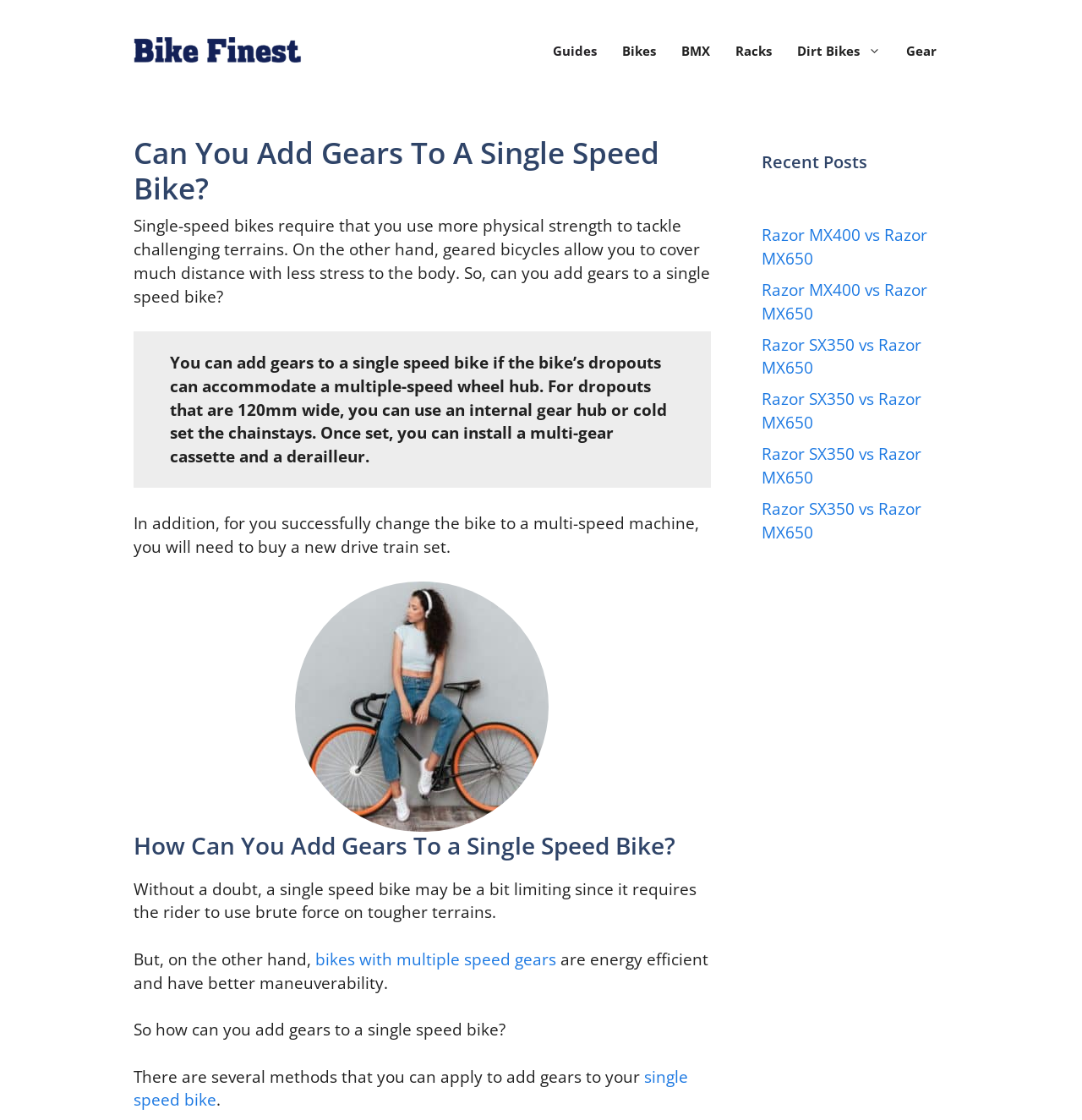What type of bike is mentioned in the text?
Please answer using one word or phrase, based on the screenshot.

Single speed bike